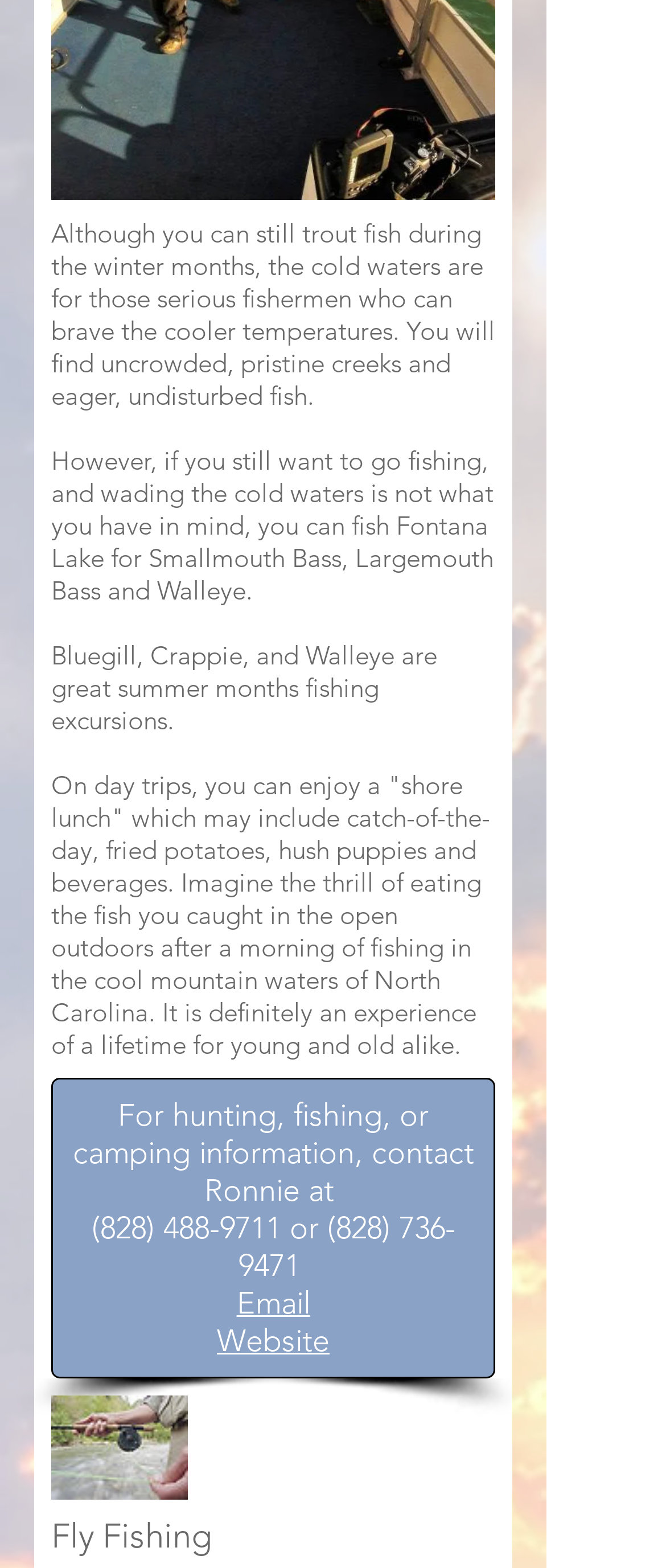What type of fish can be caught in Fontana Lake?
Please describe in detail the information shown in the image to answer the question.

According to the webpage, it is mentioned in the second paragraph that 'you can fish Fontana Lake for Smallmouth Bass, Largemouth Bass and Walleye.' This information is obtained by reading the StaticText element with the OCR text 'However, if you still want to go fishing, and wading the cold waters is not what you have in mind, you can fish Fontana Lake for Smallmouth Bass, Largemouth Bass and Walleye.'